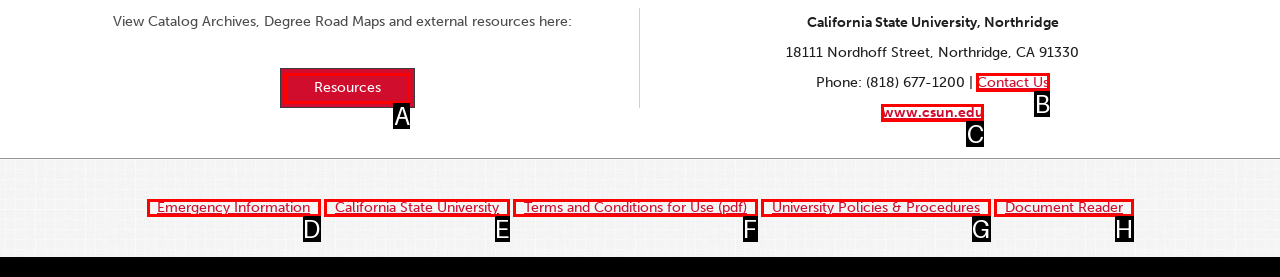Select the proper HTML element to perform the given task: Contact us Answer with the corresponding letter from the provided choices.

B